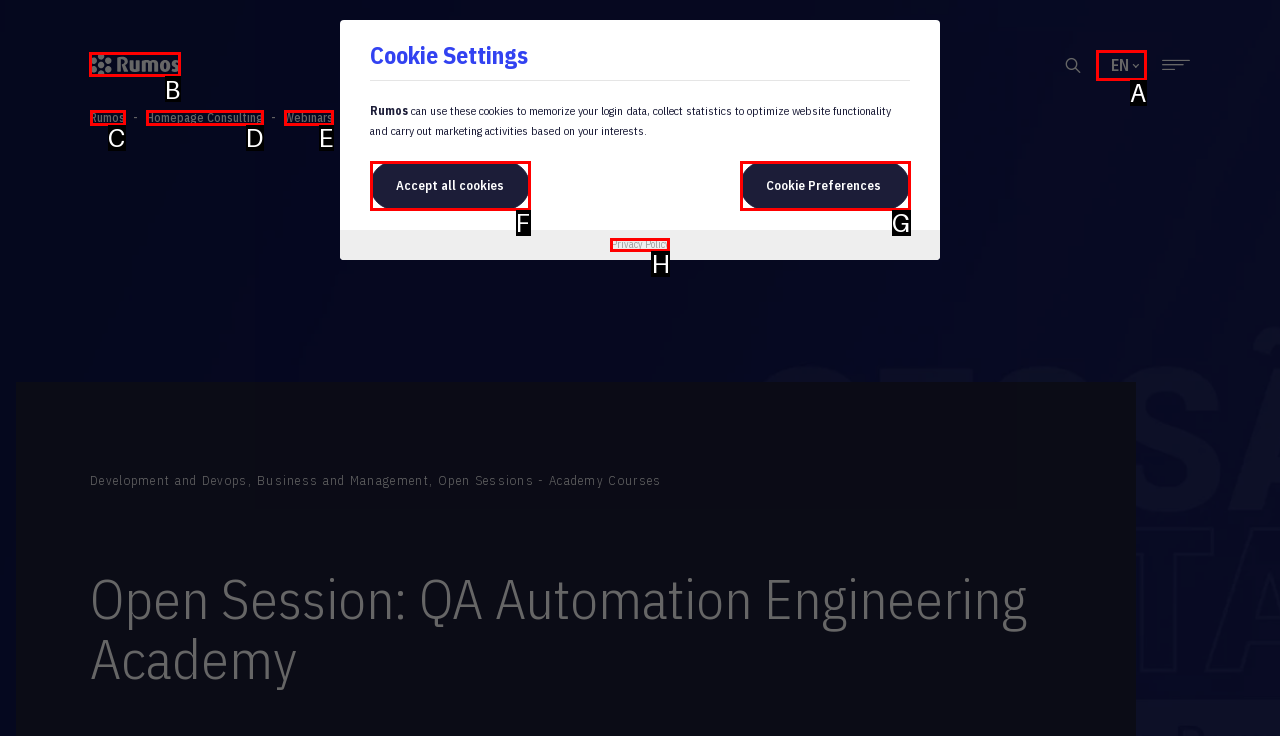Point out the UI element to be clicked for this instruction: Click the logo. Provide the answer as the letter of the chosen element.

B